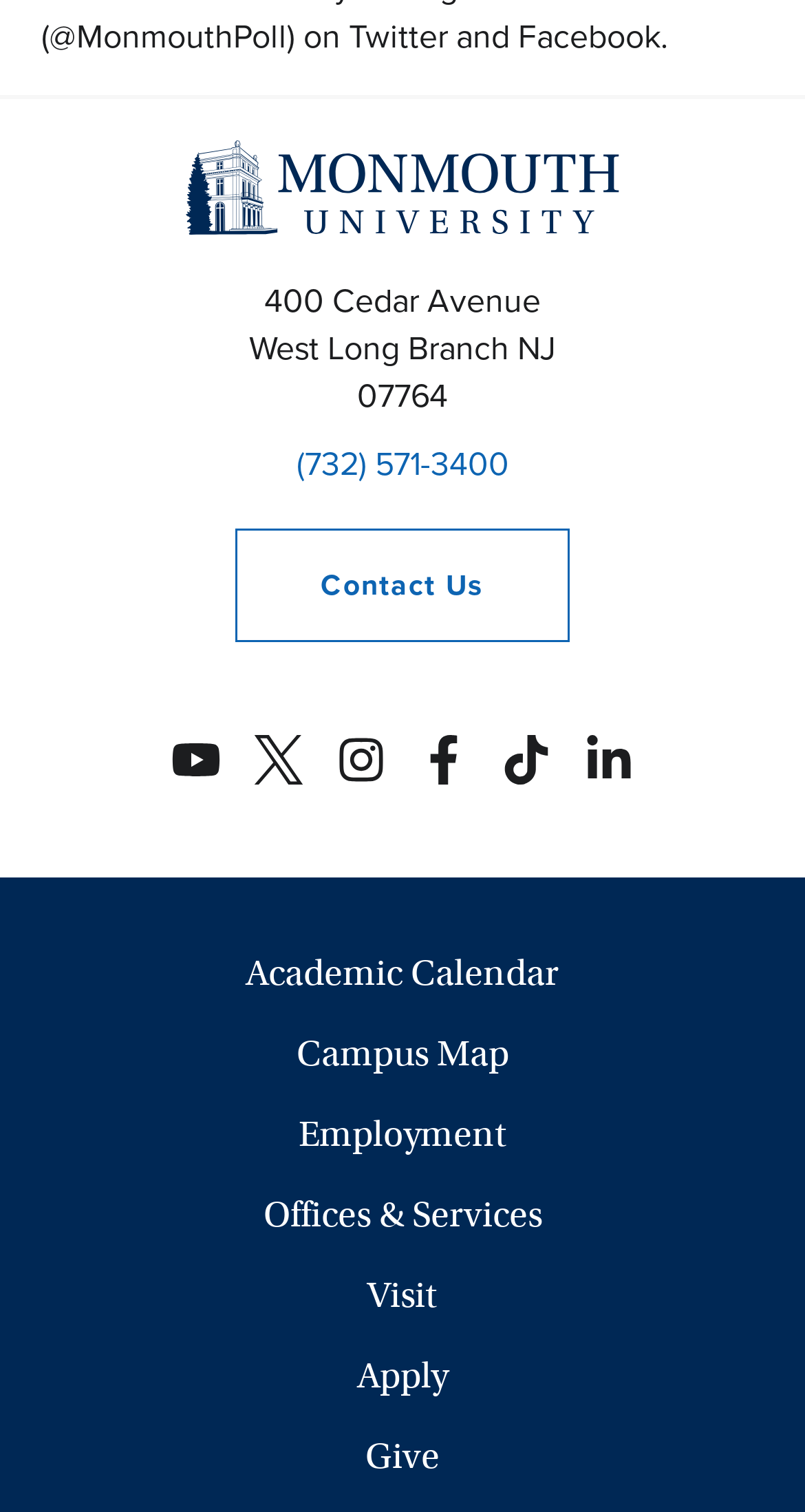Pinpoint the bounding box coordinates of the clickable element to carry out the following instruction: "Click Monmouth University Logo."

[0.231, 0.093, 0.769, 0.155]